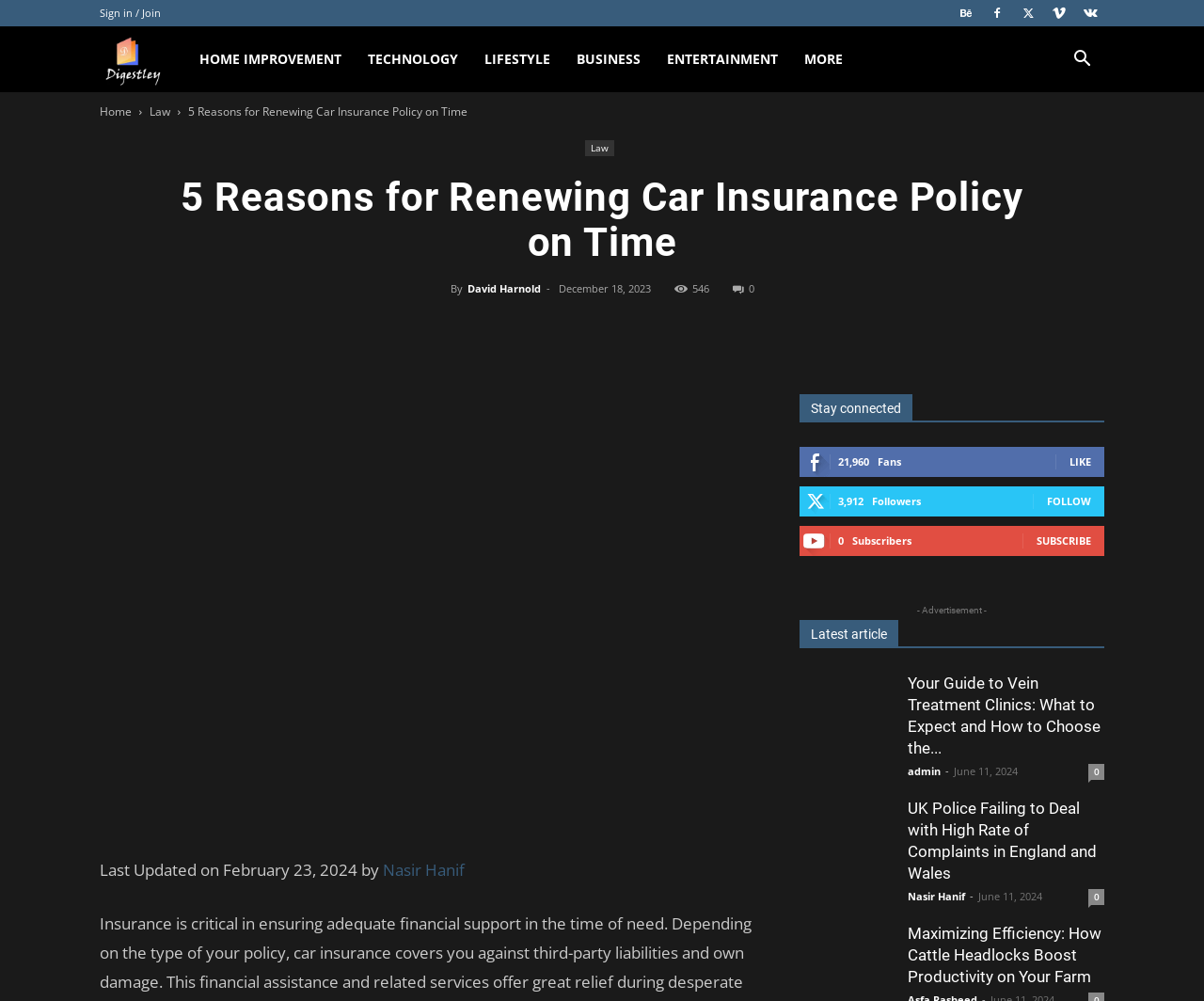Who is the author of the article?
Provide a detailed answer to the question, using the image to inform your response.

I found the author's name by looking at the text 'By David Harnold' which is located below the article title.